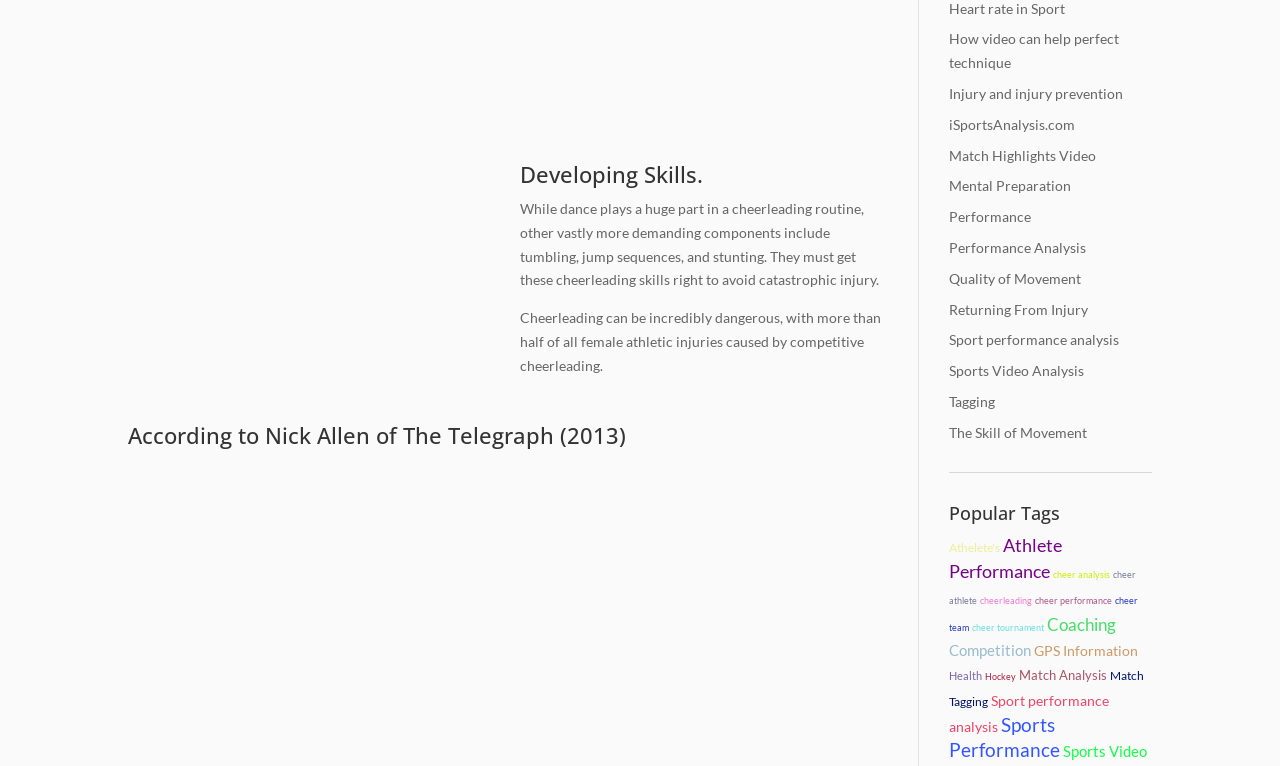What are some common injuries in competitive cheerleading?
Please respond to the question thoroughly and include all relevant details.

The webpage mentions that 'Cheerleading can be incredibly dangerous, with more than half of all female athletic injuries caused by competitive cheerleading.' However, it does not specify what types of injuries are most common.